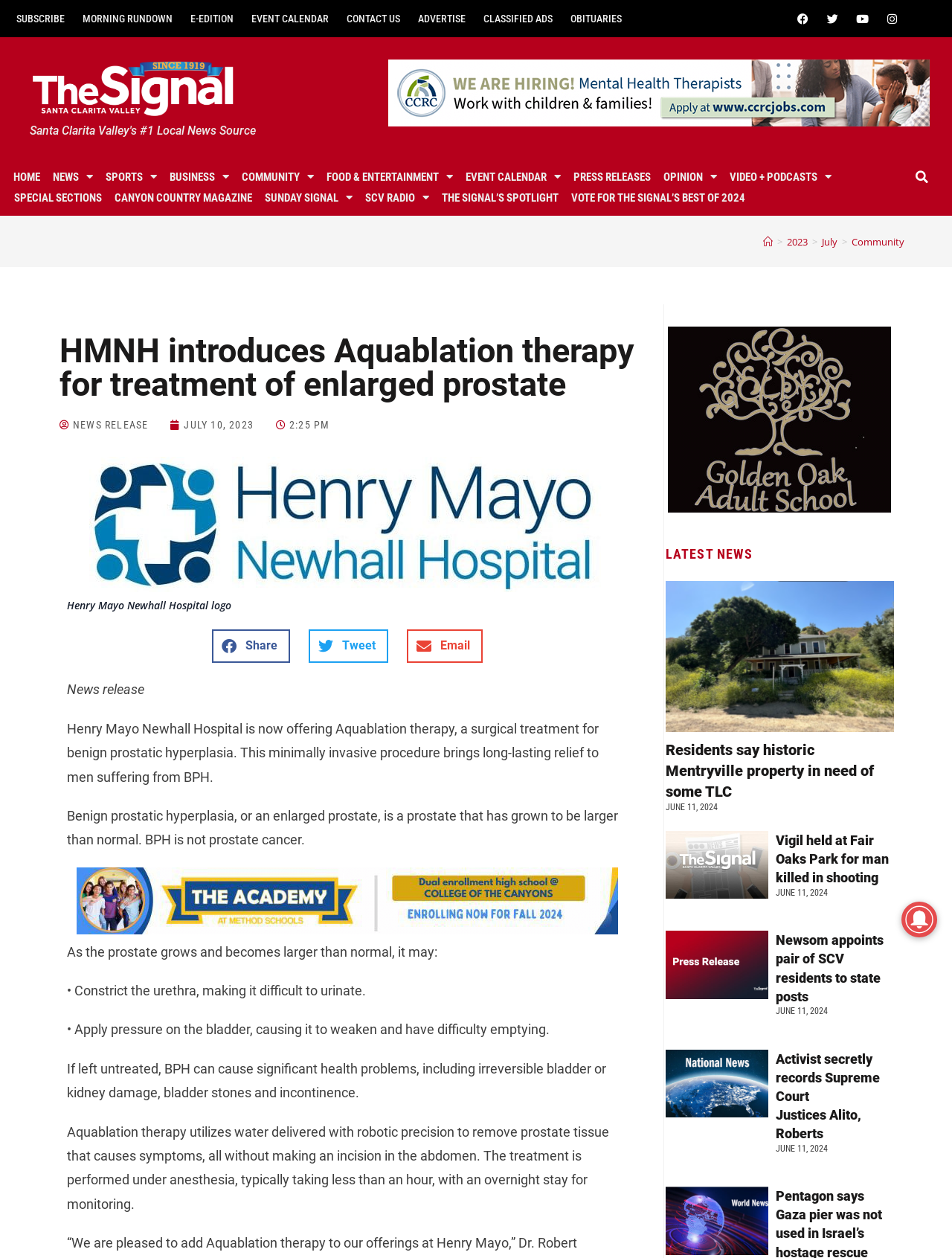What is the condition treated by Aquablation therapy?
Look at the image and provide a short answer using one word or a phrase.

Benign prostatic hyperplasia